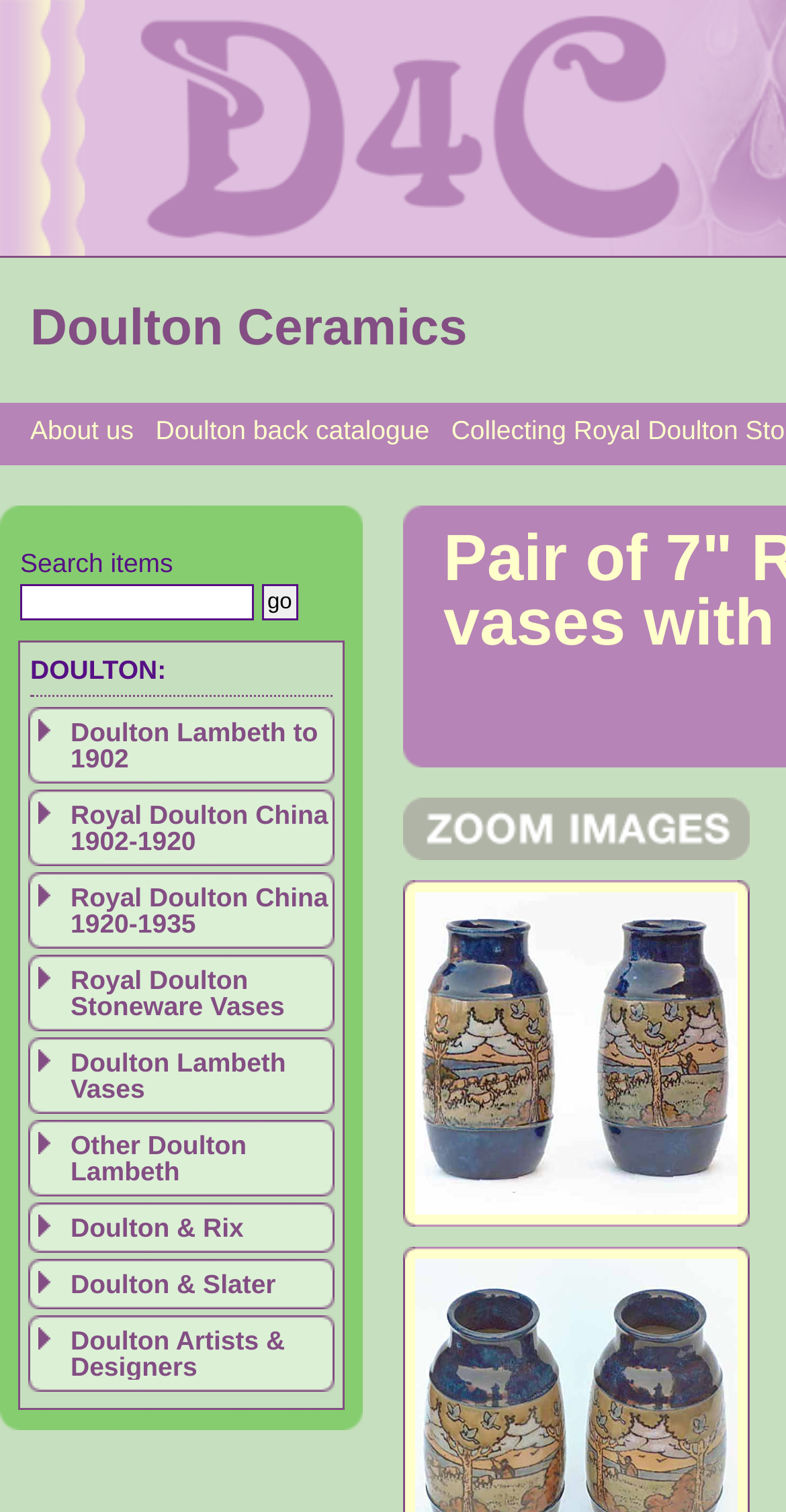Can you find and generate the webpage's heading?

Pair of 7" Royal Doulton vases with pastoral scenes